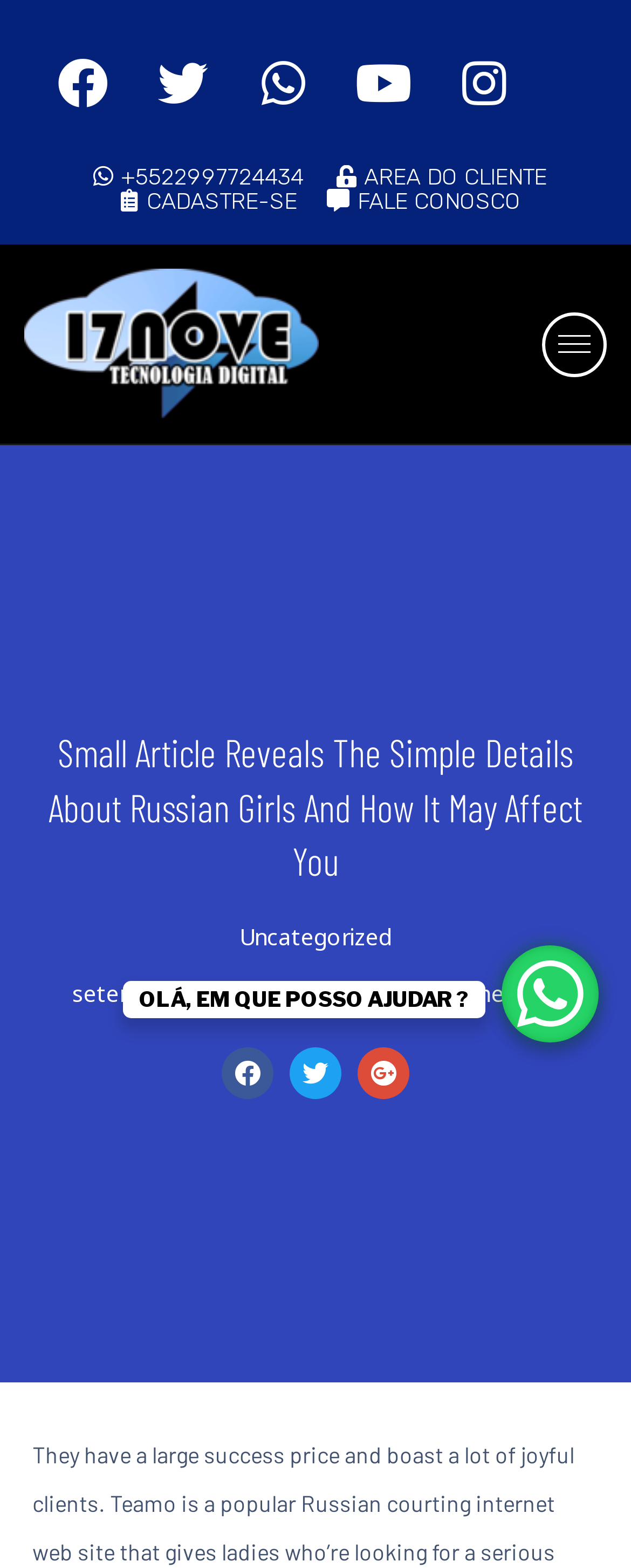Offer an in-depth caption of the entire webpage.

The webpage appears to be a blog post or article page. At the top, there are several social media links, including Whatsapp, Youtube, and a phone number, aligned horizontally. Below these links, there are three more links: "AREA DO CLIENTE", "CADASTRE-SE", and "FALE CONOSCO", also aligned horizontally.

The main content of the page is a heading that reads "Small Article Reveals The Simple Details About Russian Girls And How It May Affect You", which is centered near the top of the page. Below this heading, there is a large block of text, which is not explicitly described in the accessibility tree.

On the right side of the page, there is a button with no text. Below the main heading, there are several links, including "Uncategorized", a date "setembro 13, 2023", "i7nove", and "Comments 0", which are aligned vertically.

Near the bottom of the page, there is a static text "OLÁ, EM QUE POSSO AJUDAR?" (which translates to "HI, HOW CAN I HELP YOU?"). There are also two more links with no text, one above the static text and one below it.

Overall, the page has a simple layout with a focus on the main article heading and content, accompanied by various links and a button on the right side.